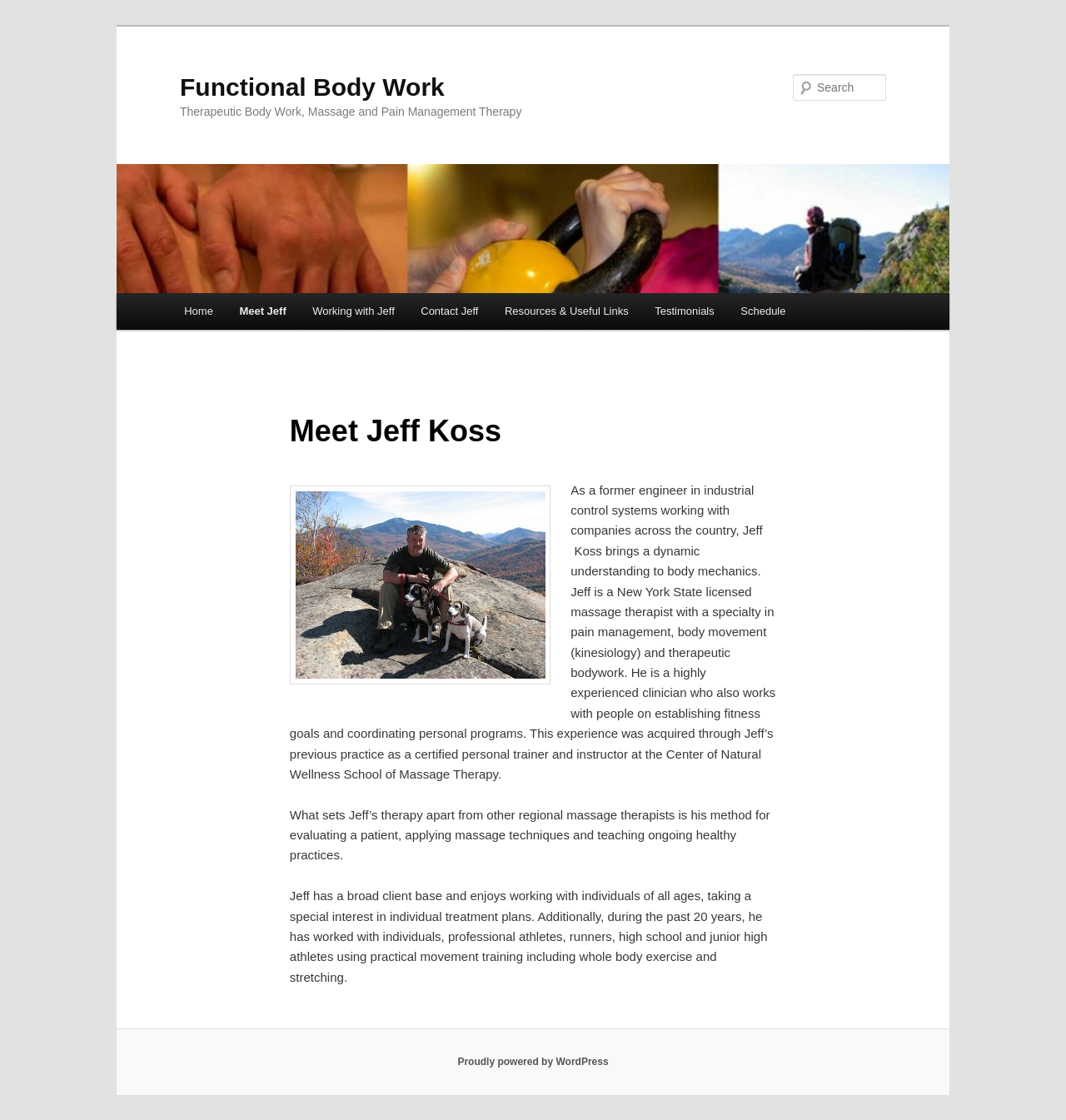Please find and provide the title of the webpage.

Functional Body Work